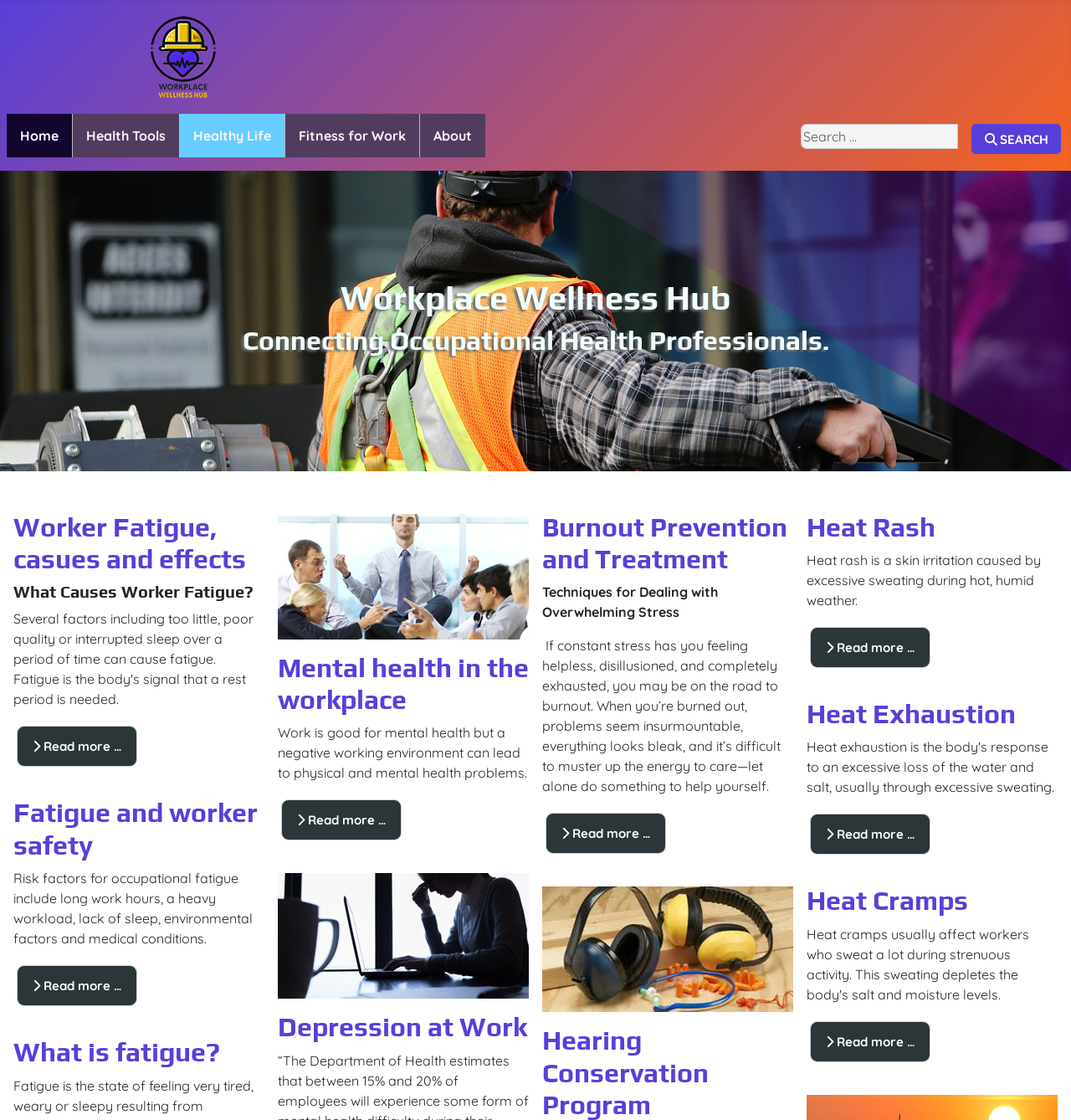Identify the bounding box coordinates of the clickable region necessary to fulfill the following instruction: "Read more about worker fatigue". The bounding box coordinates should be four float numbers between 0 and 1, i.e., [left, top, right, bottom].

[0.016, 0.648, 0.128, 0.685]